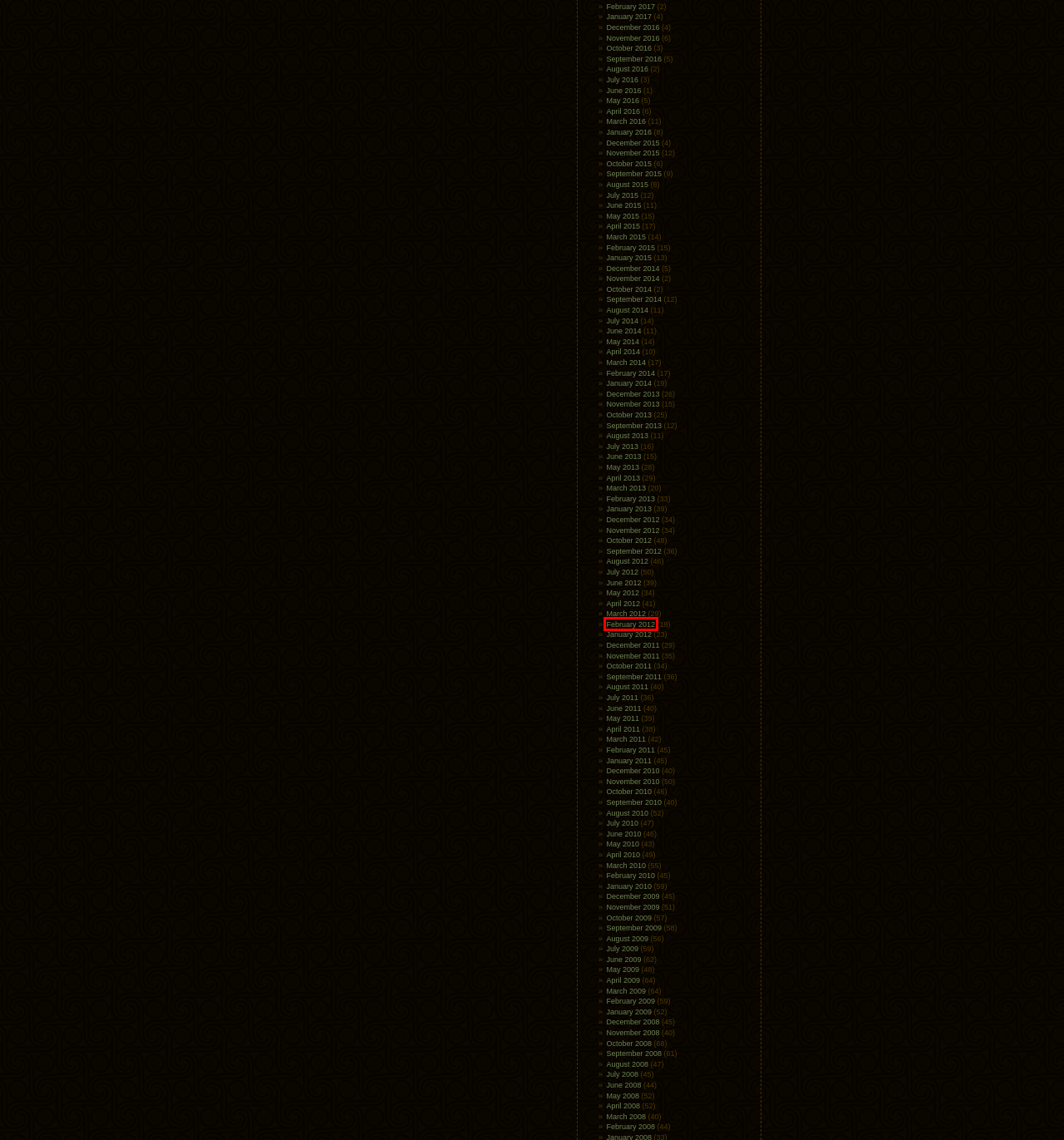You are given a screenshot depicting a webpage with a red bounding box around a UI element. Select the description that best corresponds to the new webpage after clicking the selected element. Here are the choices:
A. February » 2017 » ISO50 Blog – The Blog of Scott Hansen (Tycho / ISO50)
B. November » 2009 » ISO50 Blog – The Blog of Scott Hansen (Tycho / ISO50)
C. September » 2010 » ISO50 Blog – The Blog of Scott Hansen (Tycho / ISO50)
D. June » 2008 » ISO50 Blog – The Blog of Scott Hansen (Tycho / ISO50)
E. January » 2011 » ISO50 Blog – The Blog of Scott Hansen (Tycho / ISO50)
F. June » 2009 » ISO50 Blog – The Blog of Scott Hansen (Tycho / ISO50)
G. December » 2009 » ISO50 Blog – The Blog of Scott Hansen (Tycho / ISO50)
H. February » 2012 » ISO50 Blog – The Blog of Scott Hansen (Tycho / ISO50)

H